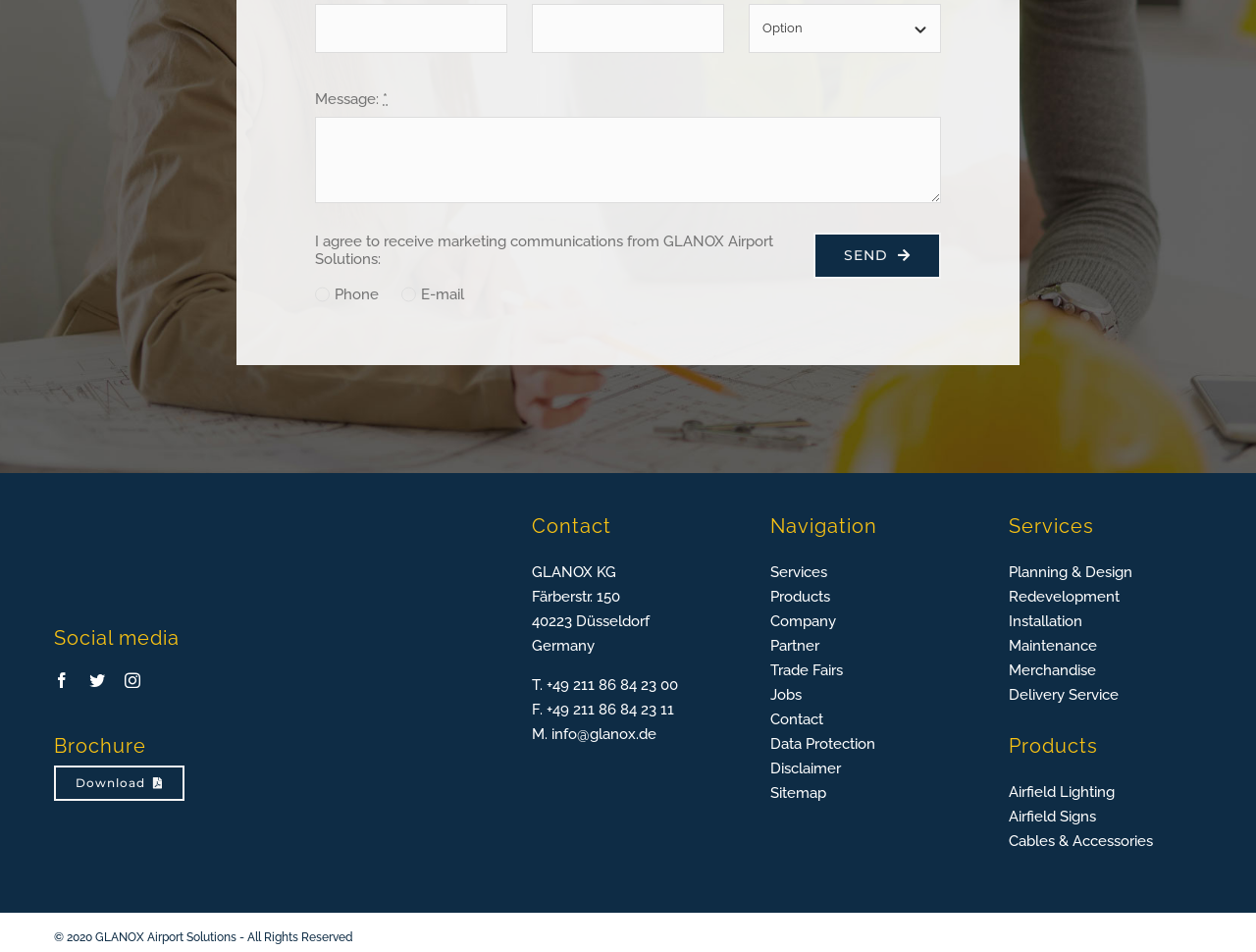Extract the bounding box coordinates for the HTML element that matches this description: "parent_node: Message: * name="message"". The coordinates should be four float numbers between 0 and 1, i.e., [left, top, right, bottom].

[0.251, 0.123, 0.749, 0.214]